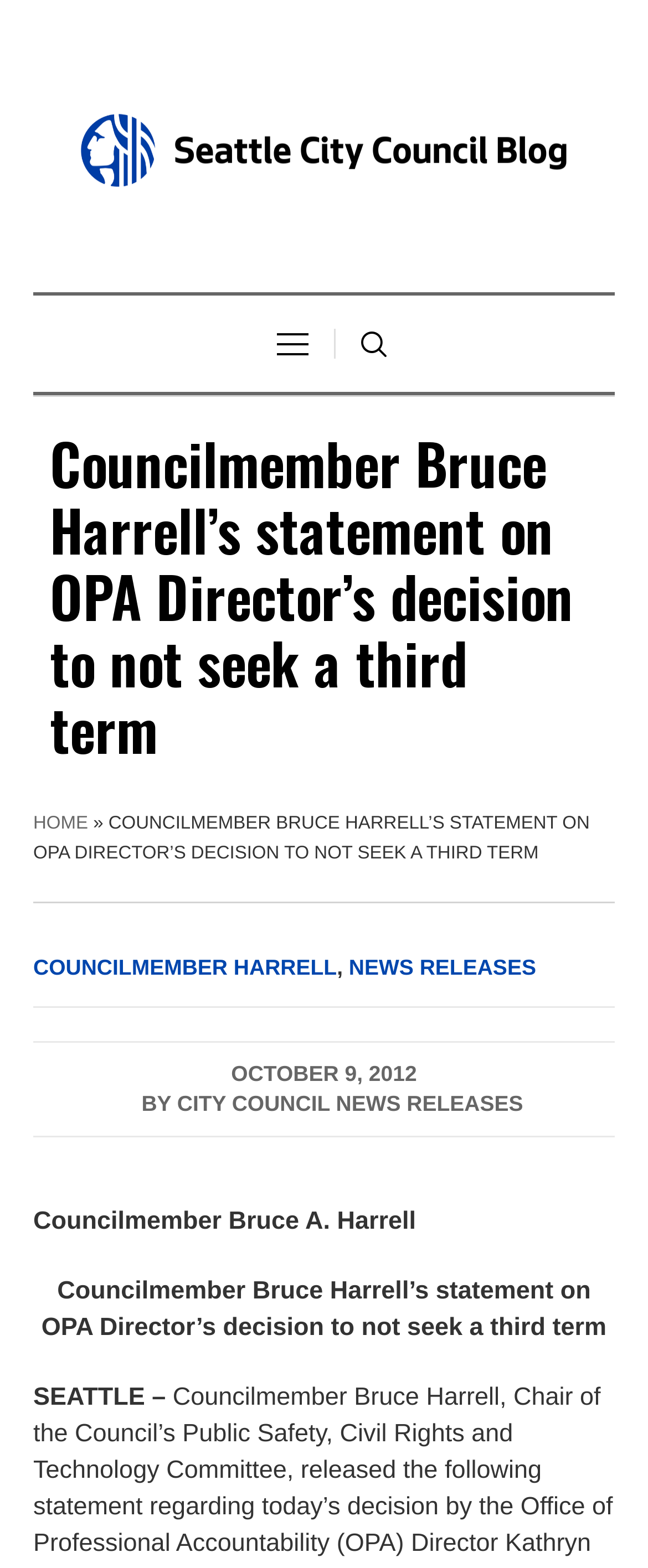What is the name of the councilmember?
Offer a detailed and full explanation in response to the question.

The name of the councilmember can be found in the text 'Councilmember Bruce A. Harrell' which is located at the bottom of the webpage.